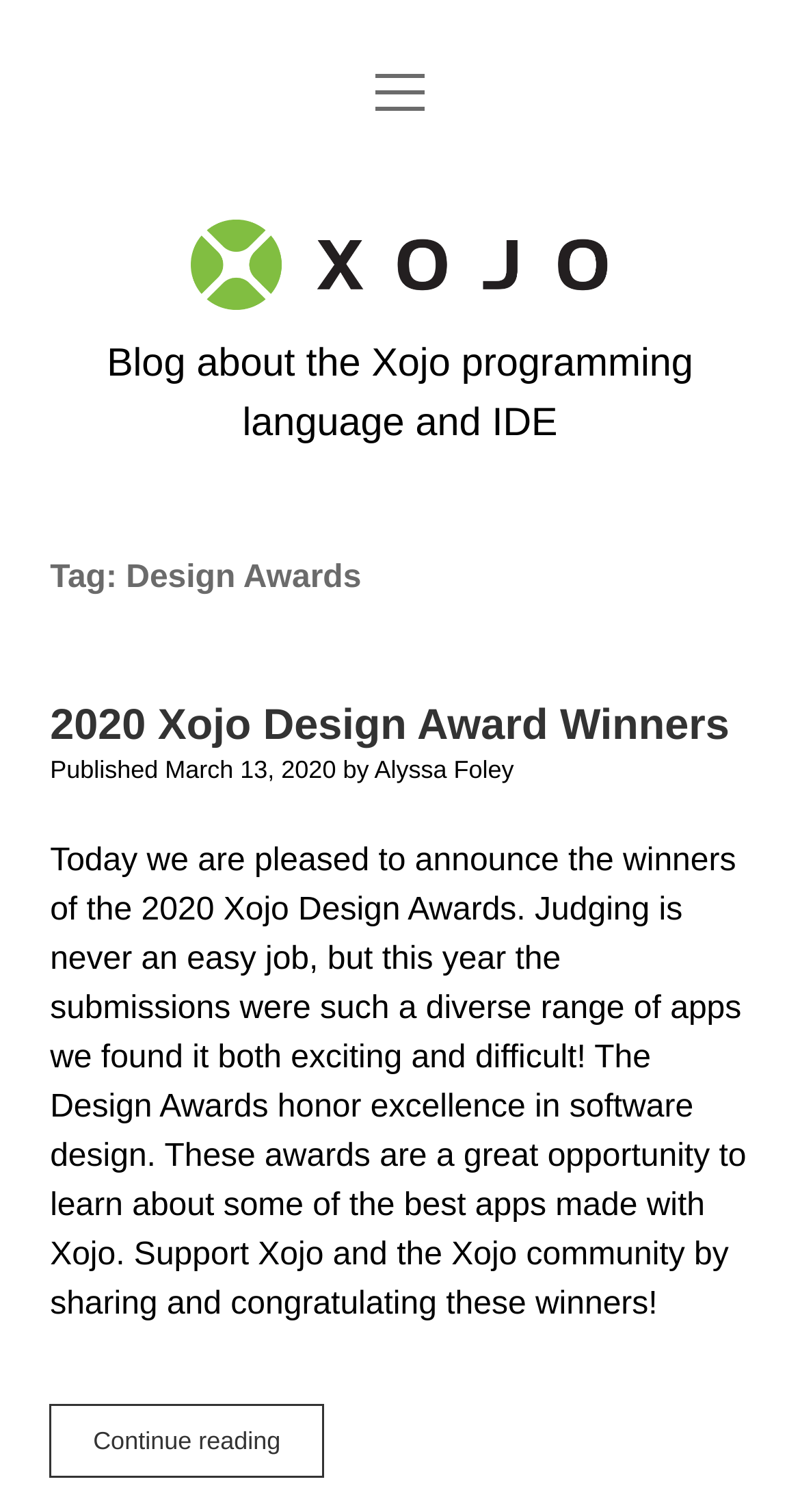For the element described, predict the bounding box coordinates as (top-left x, top-left y, bottom-right x, bottom-right y). All values should be between 0 and 1. Element description: parent_node: Articles in this section

None